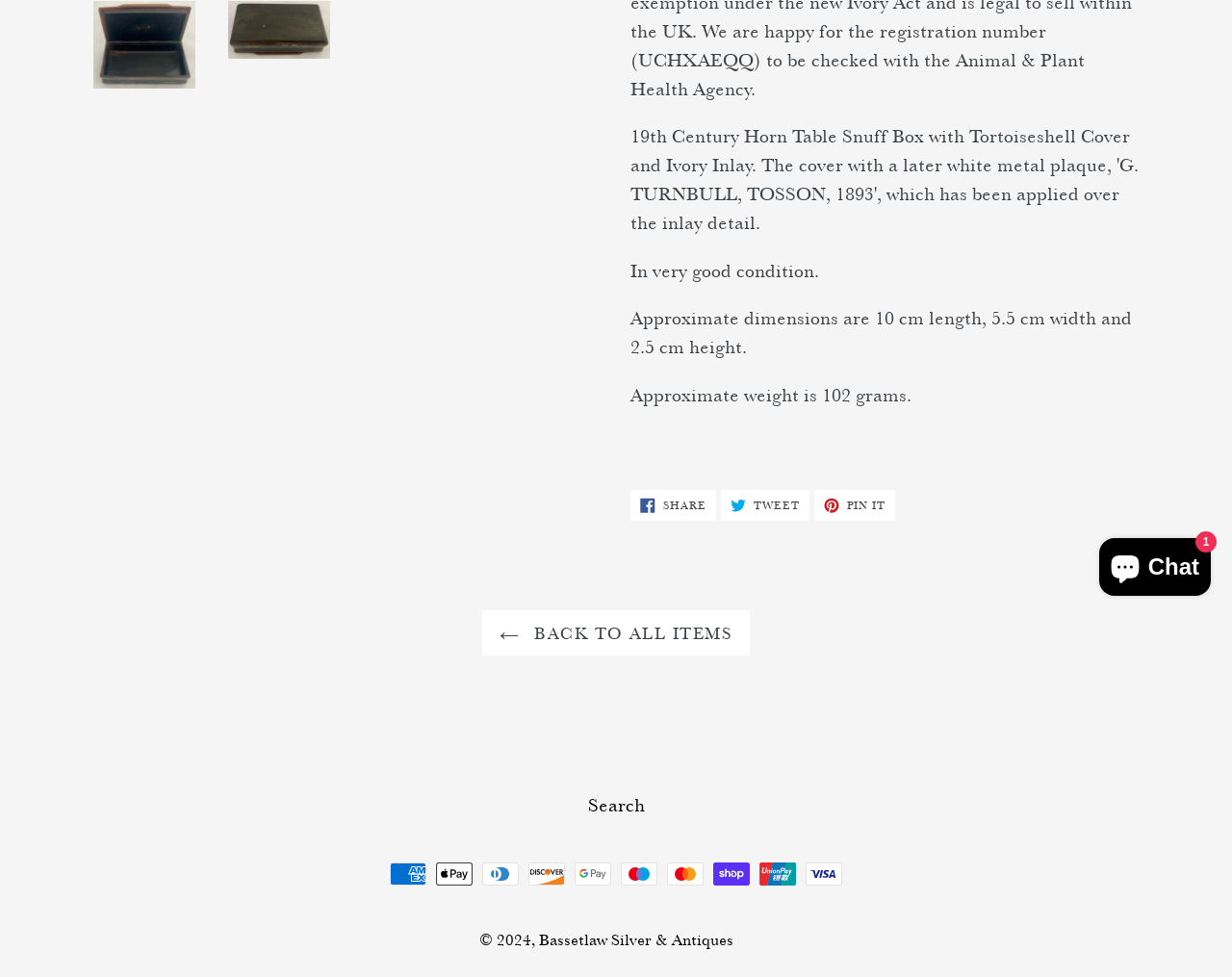Find the bounding box coordinates for the element described here: "Tweet Tweet on Twitter".

[0.585, 0.502, 0.657, 0.533]